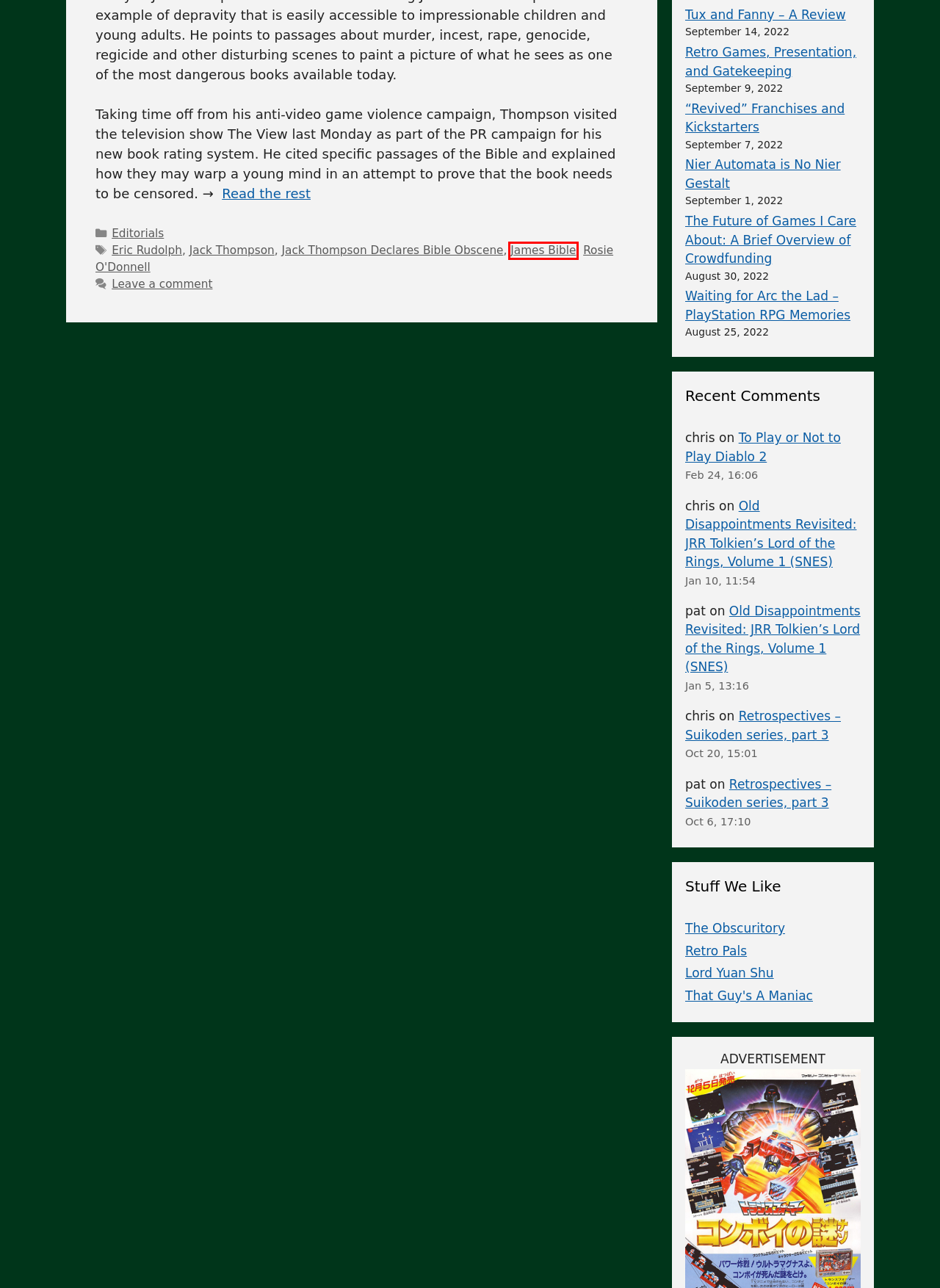You have a screenshot showing a webpage with a red bounding box around a UI element. Choose the webpage description that best matches the new page after clicking the highlighted element. Here are the options:
A. Jack Thompson Declares Bible Obscene – videolamer
B. Eric Rudolph – videolamer
C. James Bible – videolamer
D. The Future of Games I Care About: A Brief Overview of Crowdfunding – videolamer
E. Editorials – videolamer
F. Nier Automata is No Nier Gestalt – videolamer
G. Tux and Fanny – A Review – videolamer
H. The Obscuritory

C